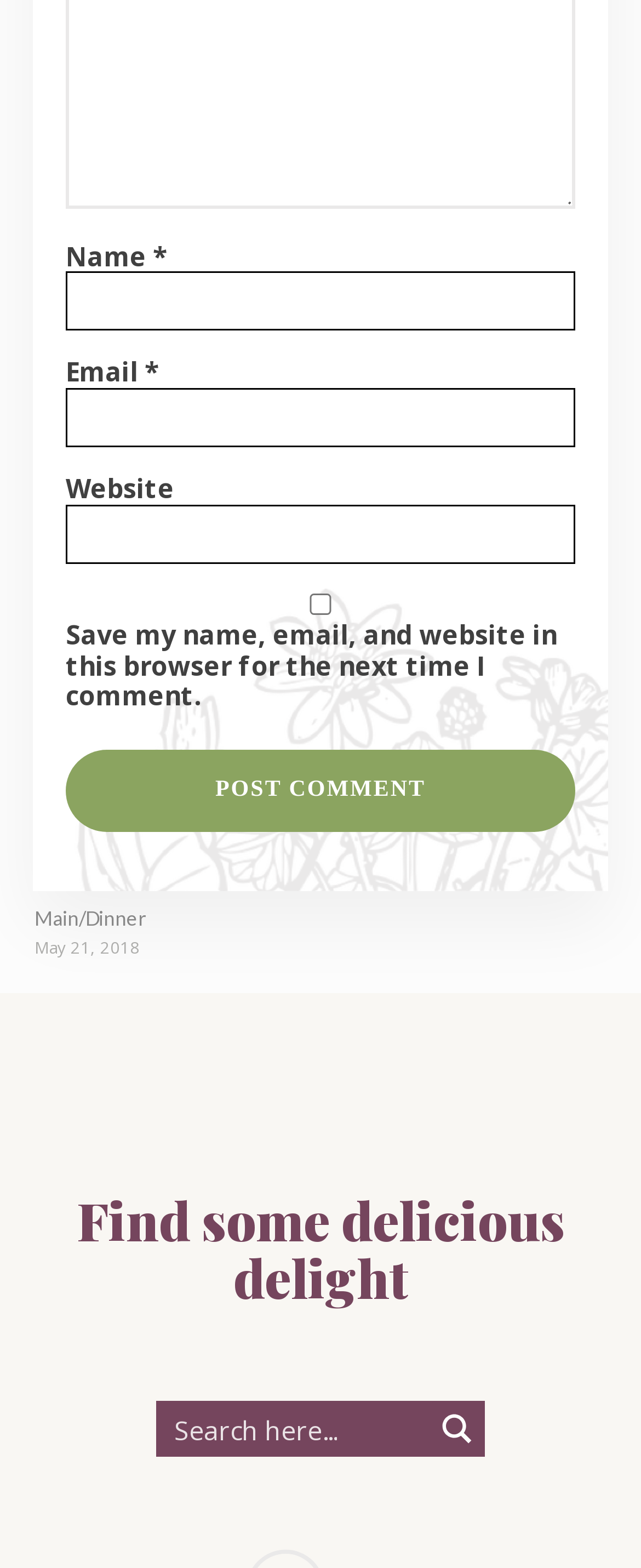Can you provide the bounding box coordinates for the element that should be clicked to implement the instruction: "Visit the main dinner page"?

[0.054, 0.578, 0.228, 0.593]